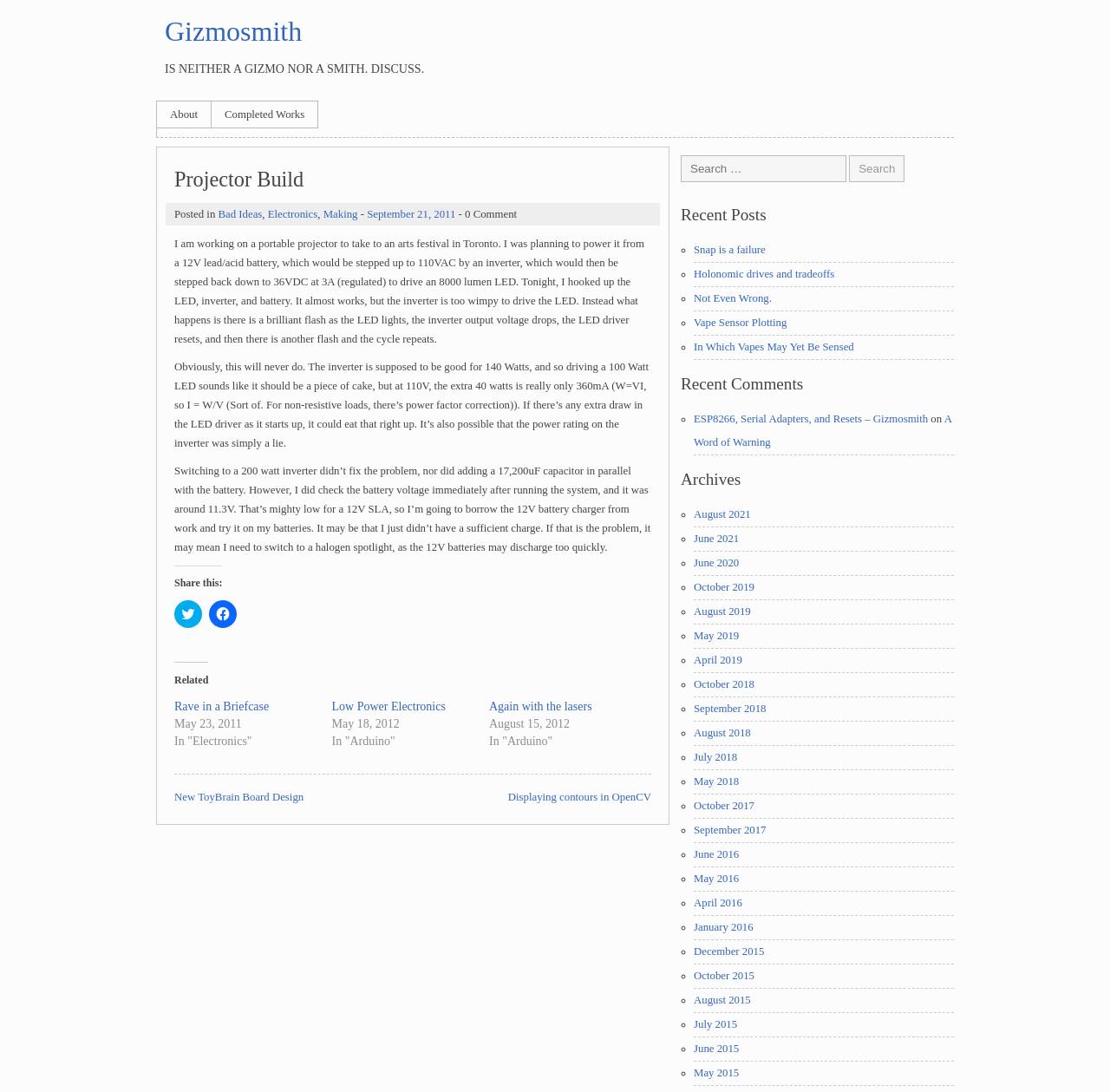Please reply with a single word or brief phrase to the question: 
How many months are listed in the archives?

12